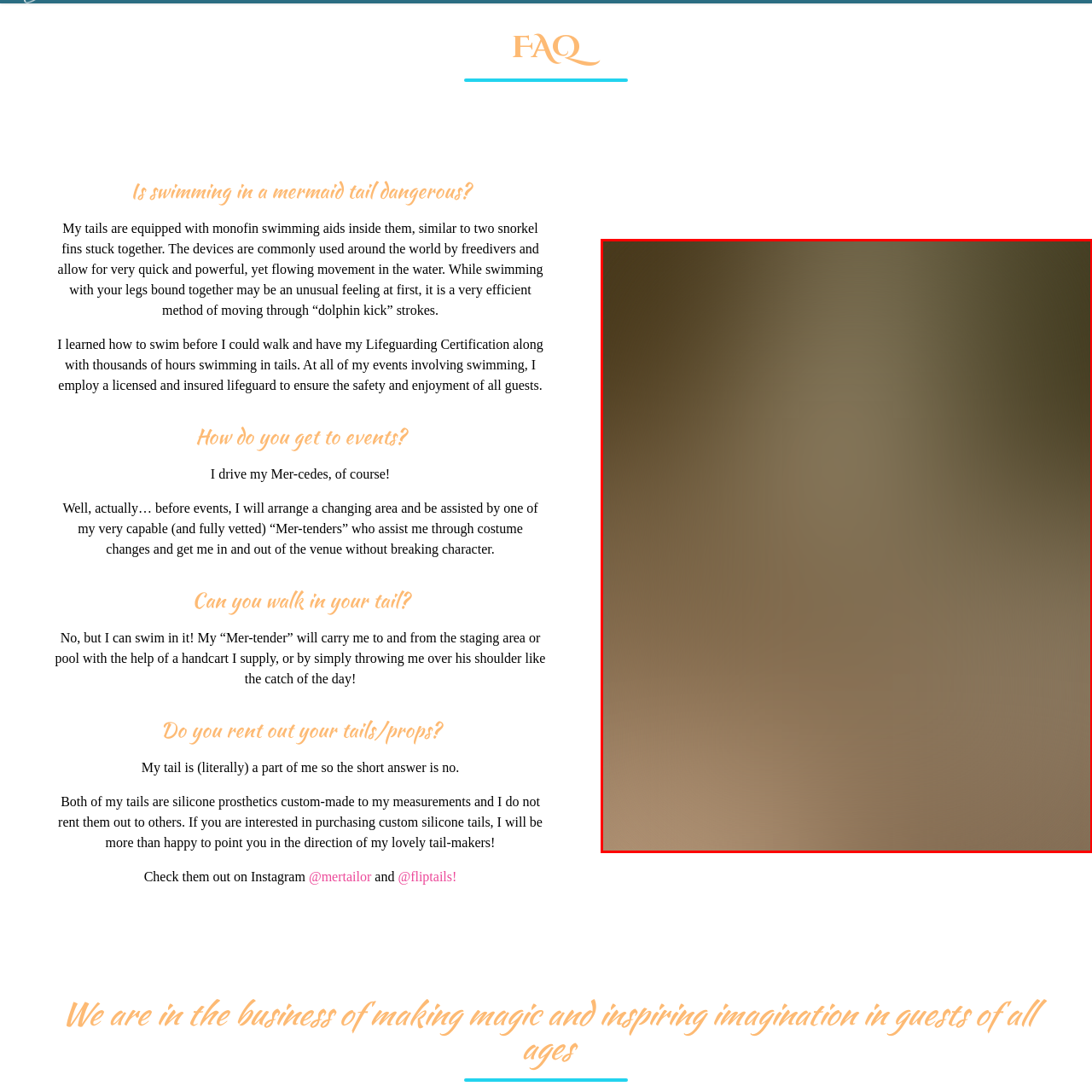Pay attention to the image encased in the red boundary and reply to the question using a single word or phrase:
What is the purpose of the image?

To illustrate safe swimming practices